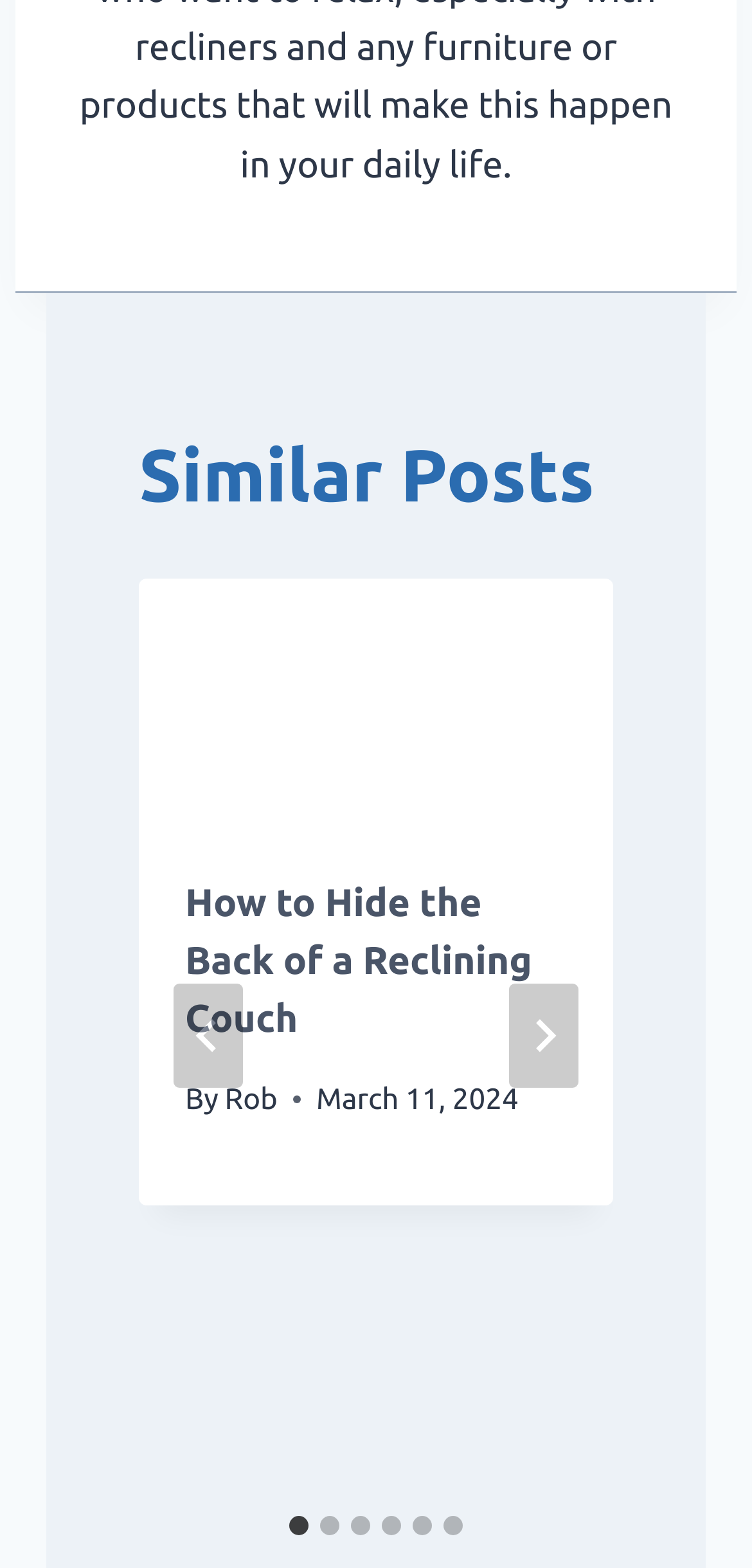Please identify the bounding box coordinates of the area that needs to be clicked to follow this instruction: "Read more about 'How to Hide the Back of a Reclining Couch'".

[0.246, 0.561, 0.708, 0.663]